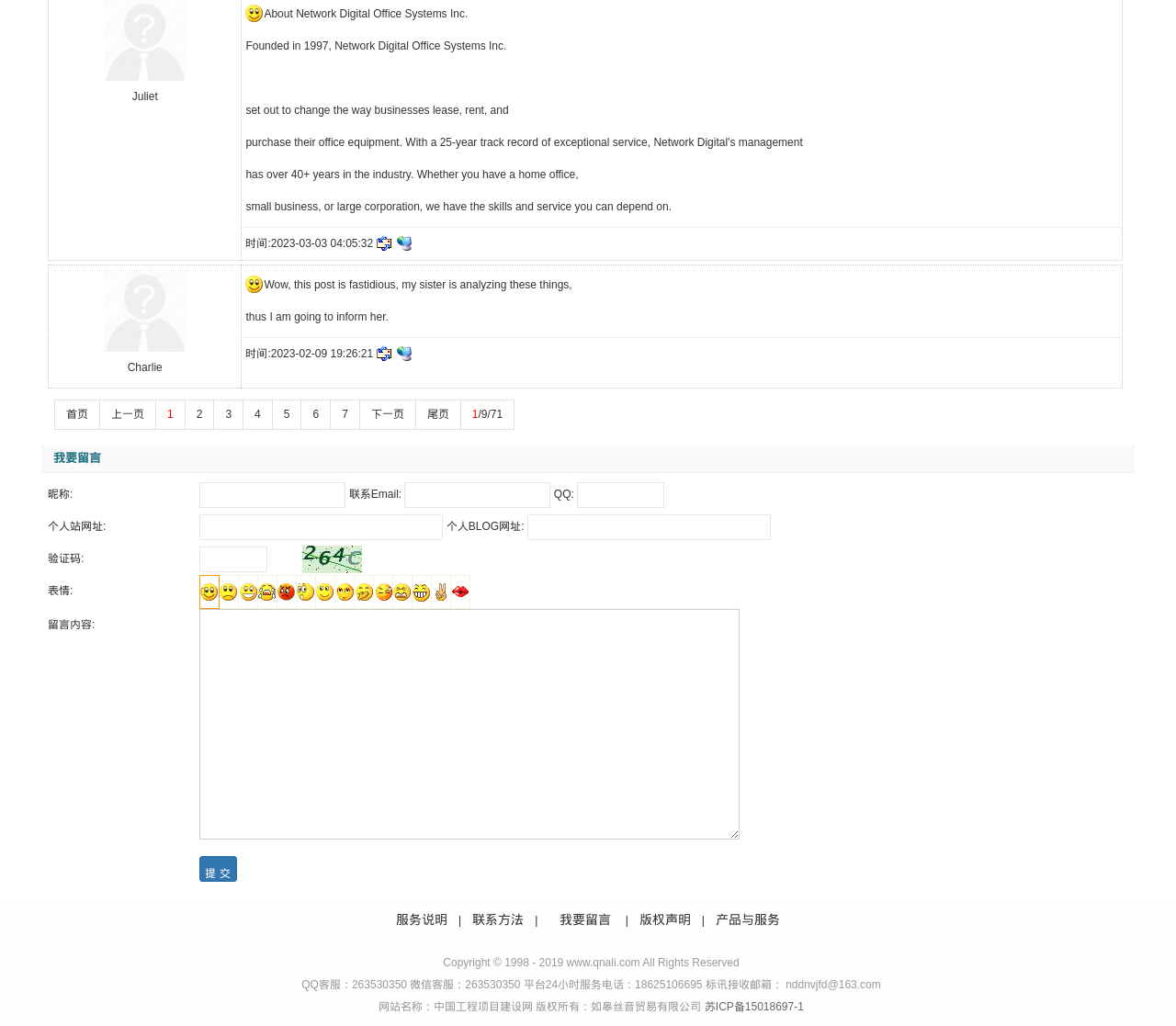Identify the bounding box coordinates of the clickable section necessary to follow the following instruction: "enter nickname". The coordinates should be presented as four float numbers from 0 to 1, i.e., [left, top, right, bottom].

[0.17, 0.47, 0.294, 0.495]